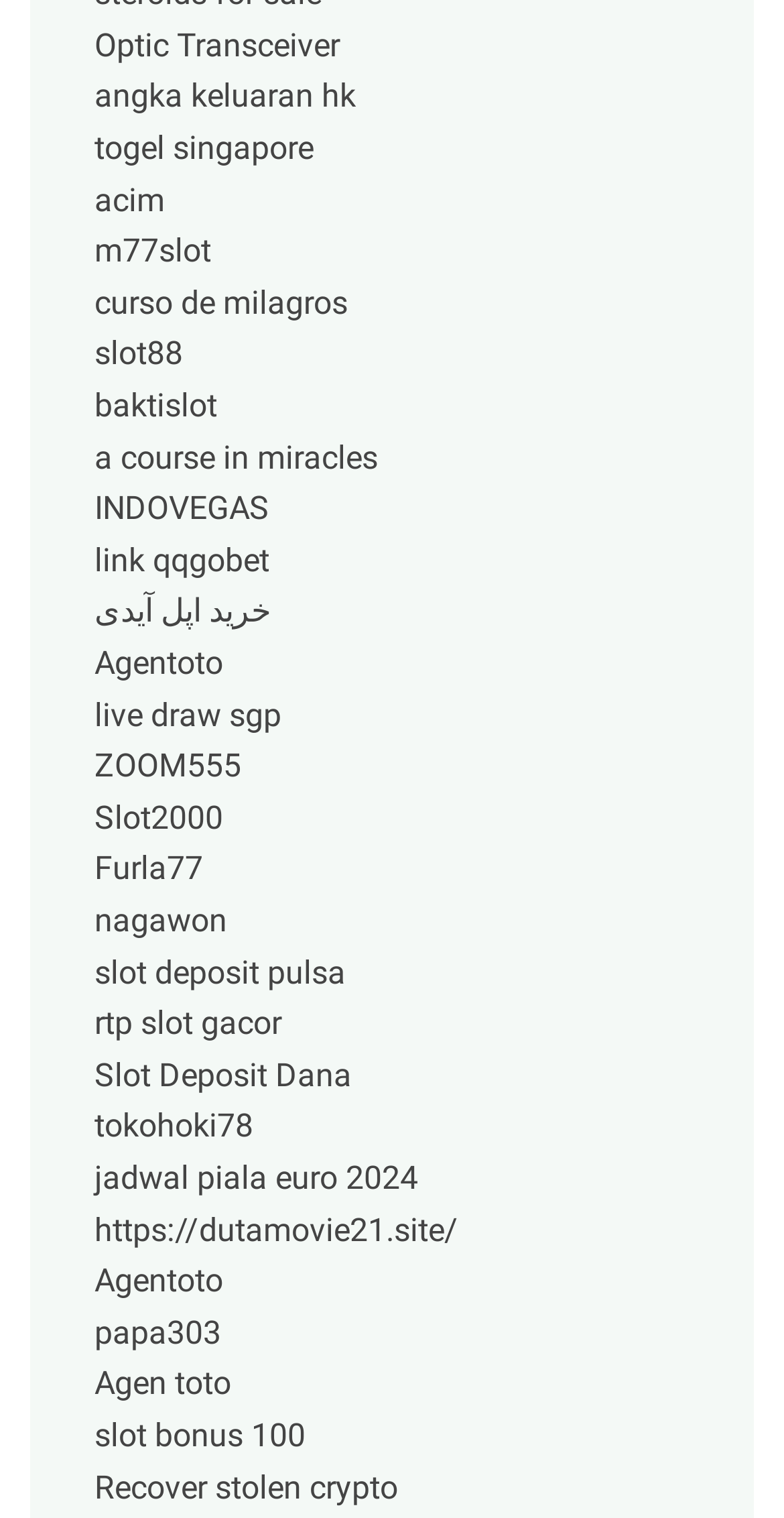What is the first link on the webpage?
Using the image as a reference, answer with just one word or a short phrase.

Optic Transceiver